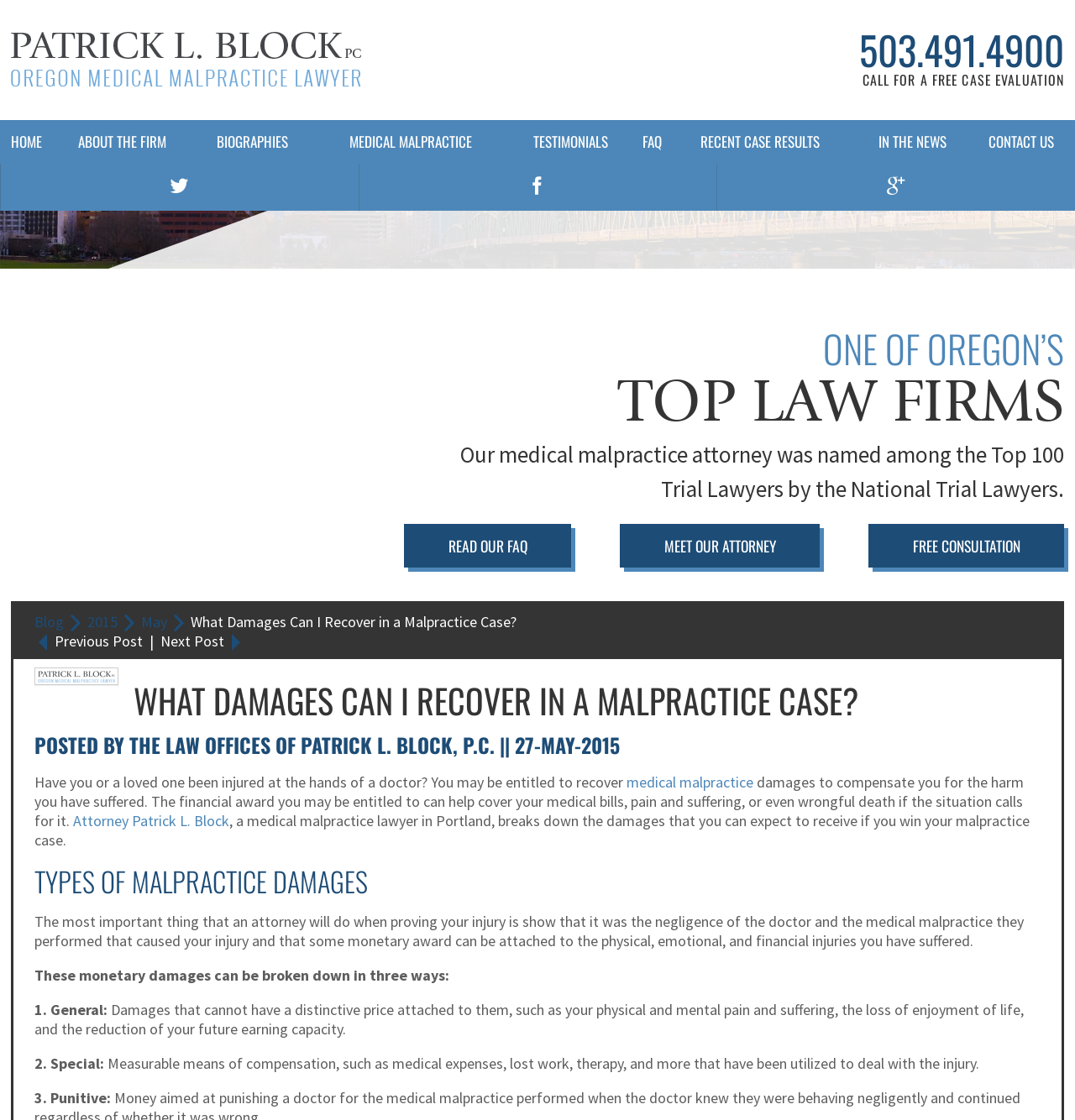Extract the primary headline from the webpage and present its text.

WHAT DAMAGES CAN I RECOVER IN A MALPRACTICE CASE?